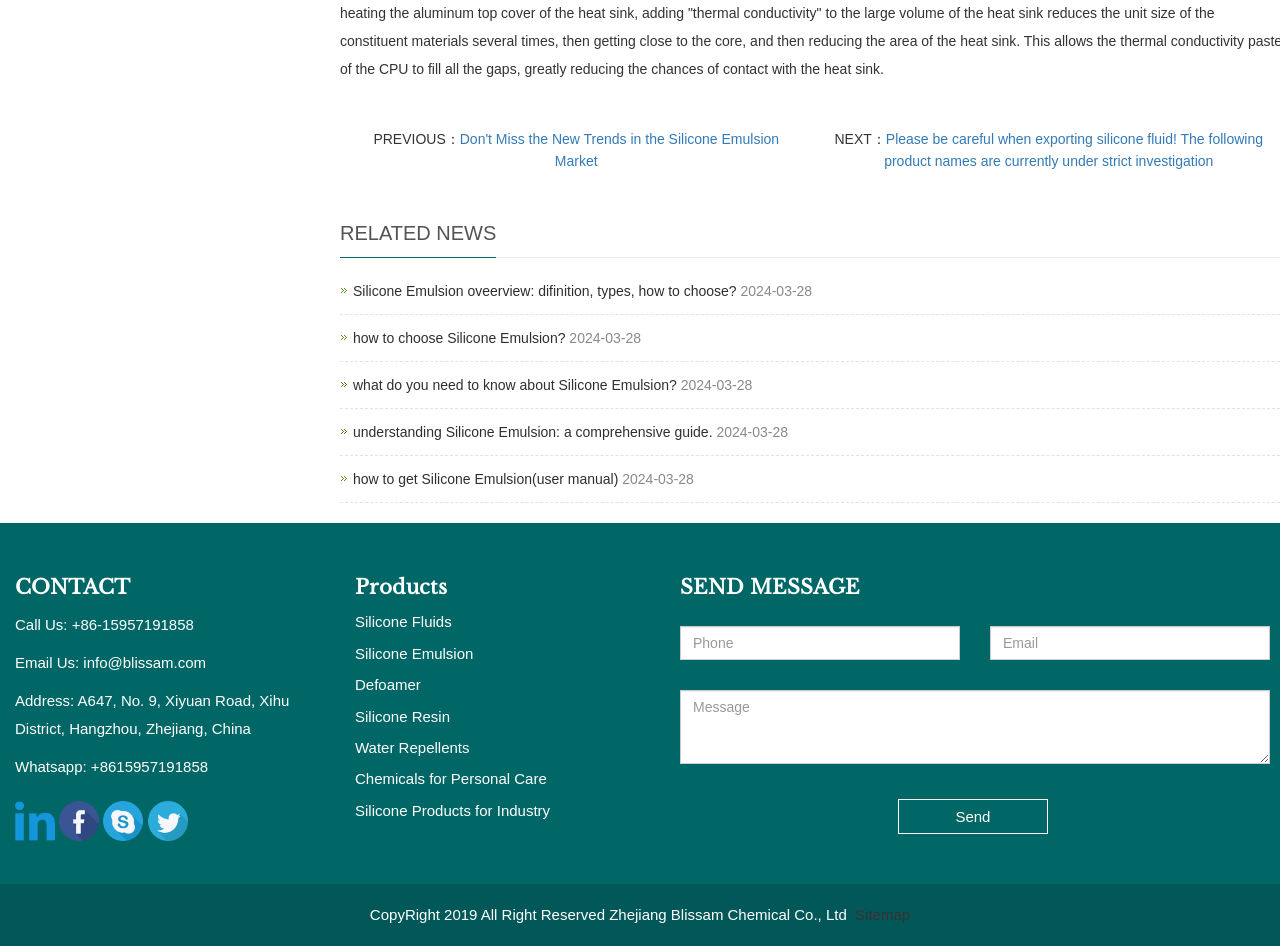Examine the image carefully and respond to the question with a detailed answer: 
What is the address of the company?

The company's address can be found in the CONTACT section at the bottom of the webpage, where it is listed as 'Address: A647, No. 9, Xiyuan Road, Xihu District, Hangzhou, Zhejiang, China'.